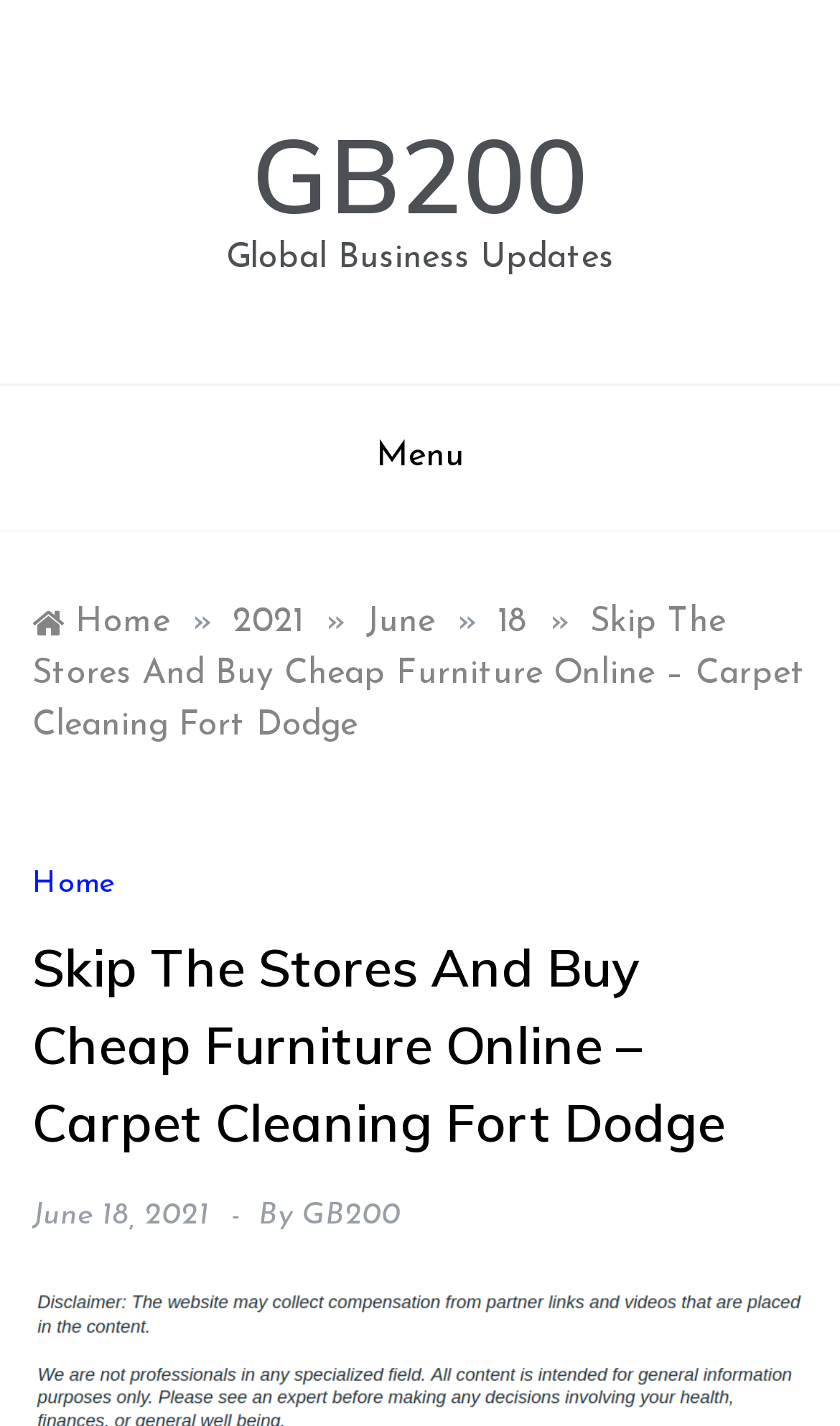Determine the bounding box coordinates for the area that needs to be clicked to fulfill this task: "go to home page". The coordinates must be given as four float numbers between 0 and 1, i.e., [left, top, right, bottom].

[0.038, 0.425, 0.203, 0.449]